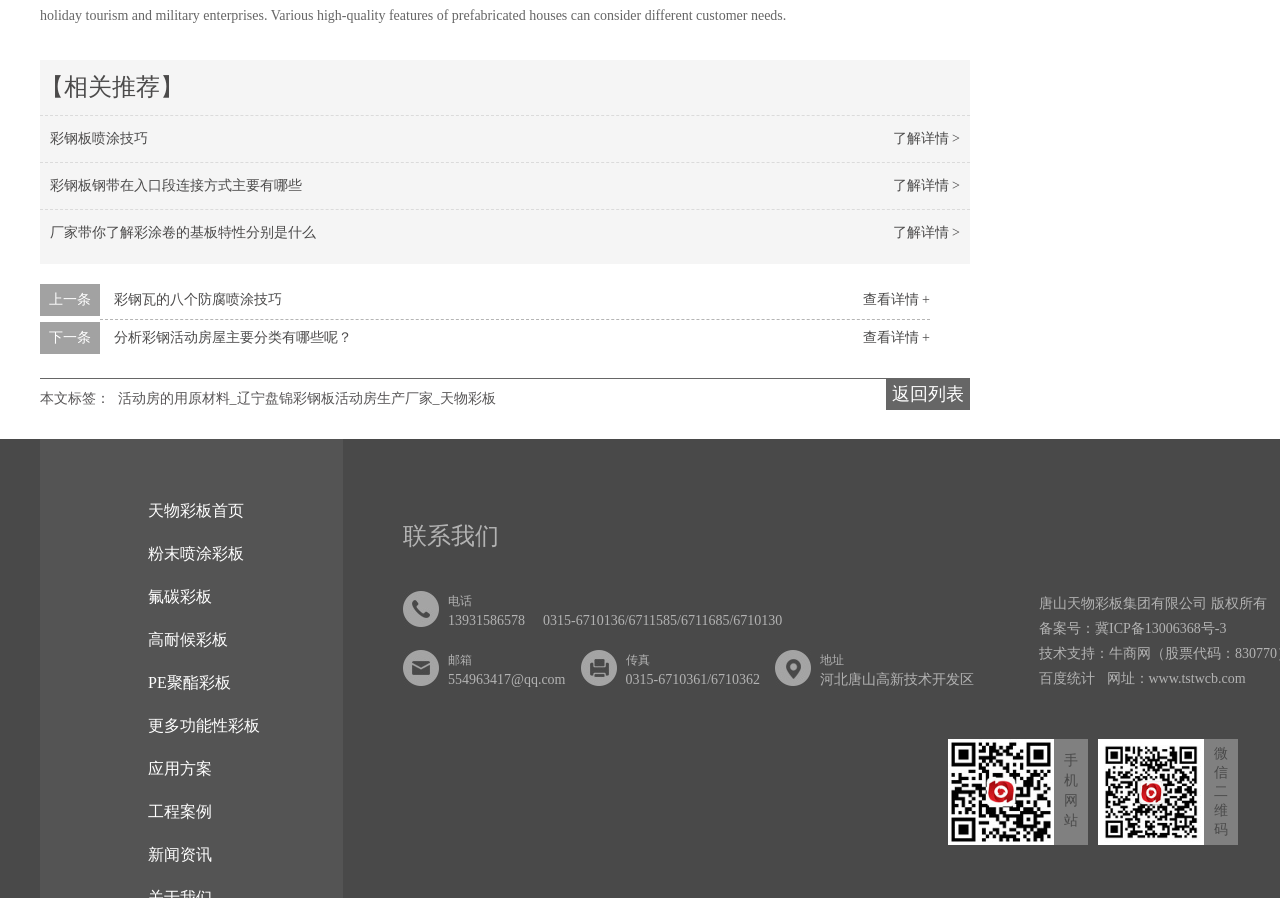Determine the bounding box coordinates of the section to be clicked to follow the instruction: "Read more about Business and Economy". The coordinates should be given as four float numbers between 0 and 1, formatted as [left, top, right, bottom].

None